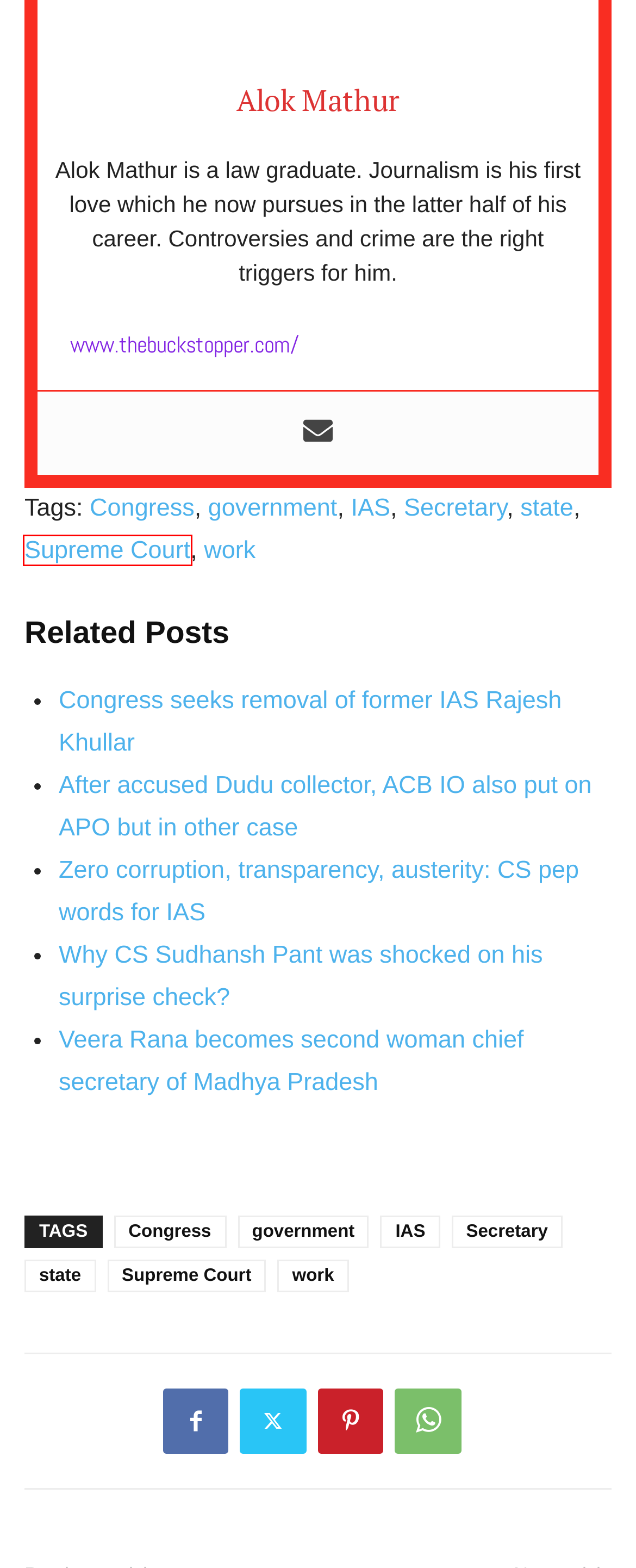You are presented with a screenshot of a webpage with a red bounding box. Select the webpage description that most closely matches the new webpage after clicking the element inside the red bounding box. The options are:
A. Congress seeks removal of former IAS Rajesh Khullar | The BuckStopper
B. Supreme Court | The BuckStopper
C. government | The BuckStopper
D. state | The BuckStopper
E. Zero corruption, transparency, austerity: CS pep words for IAS | The BuckStopper
F. After accused Dudu collector, ACB IO also put on APO but in other case | The BuckStopper
G. Veera Rana becomes second woman chief secretary of Madhya Pradesh | The BuckStopper
H. Secretary | The BuckStopper

B